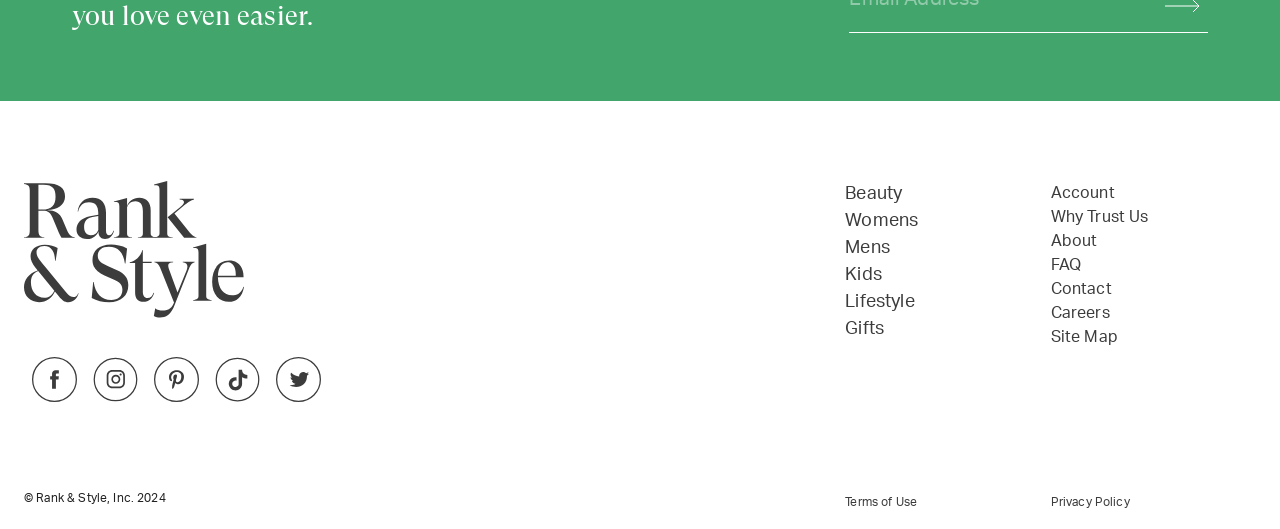Pinpoint the bounding box coordinates of the clickable element to carry out the following instruction: "Search for software."

None